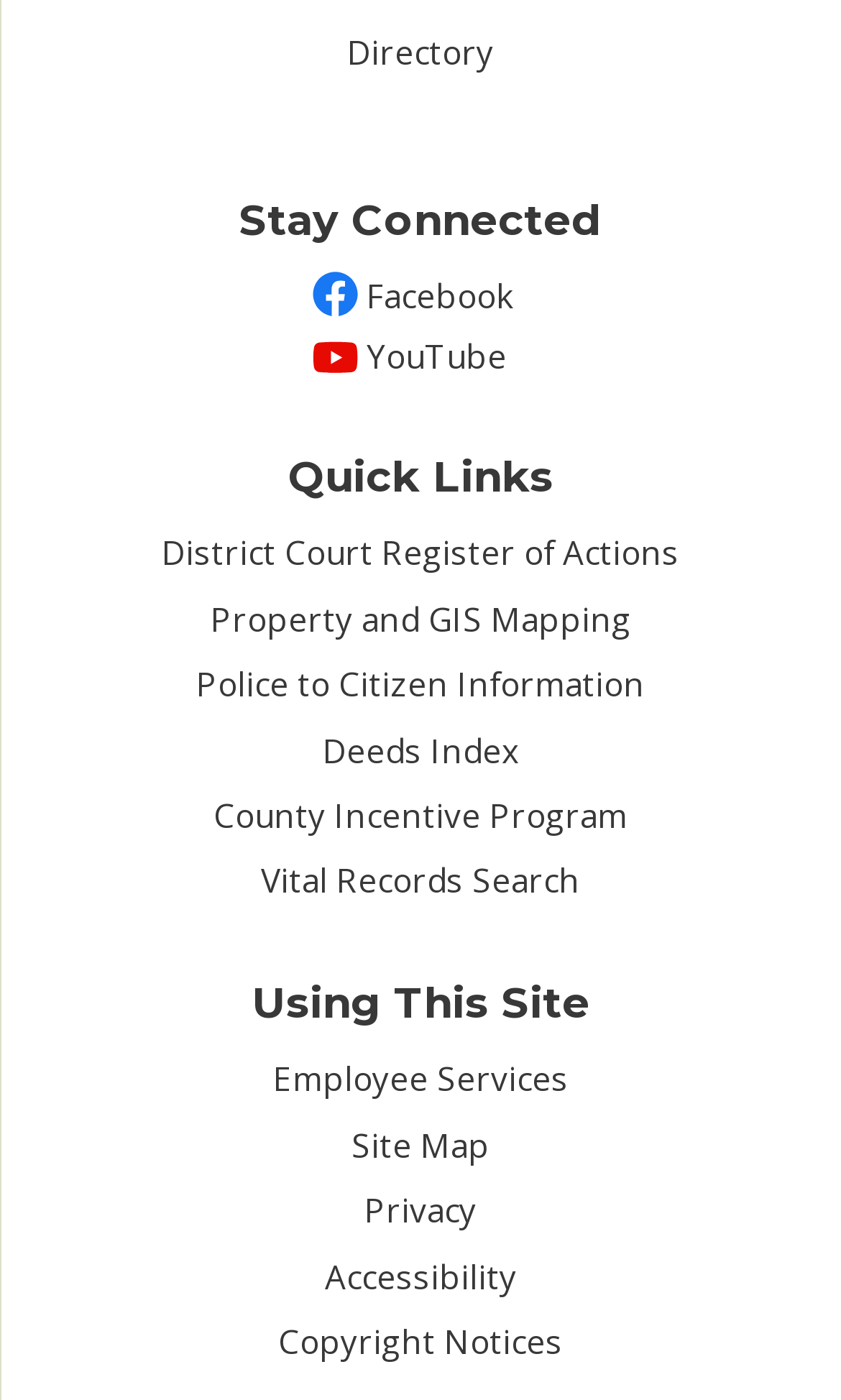Identify the bounding box coordinates of the element that should be clicked to fulfill this task: "Access Quick Links". The coordinates should be provided as four float numbers between 0 and 1, i.e., [left, top, right, bottom].

[0.342, 0.322, 0.658, 0.359]